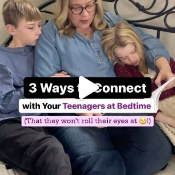What is the atmosphere of the scene?
Please utilize the information in the image to give a detailed response to the question.

The caption describes the atmosphere of the scene as 'cozy', suggesting a warm and intimate setting, which is conducive to fostering connection between the mother and her children.